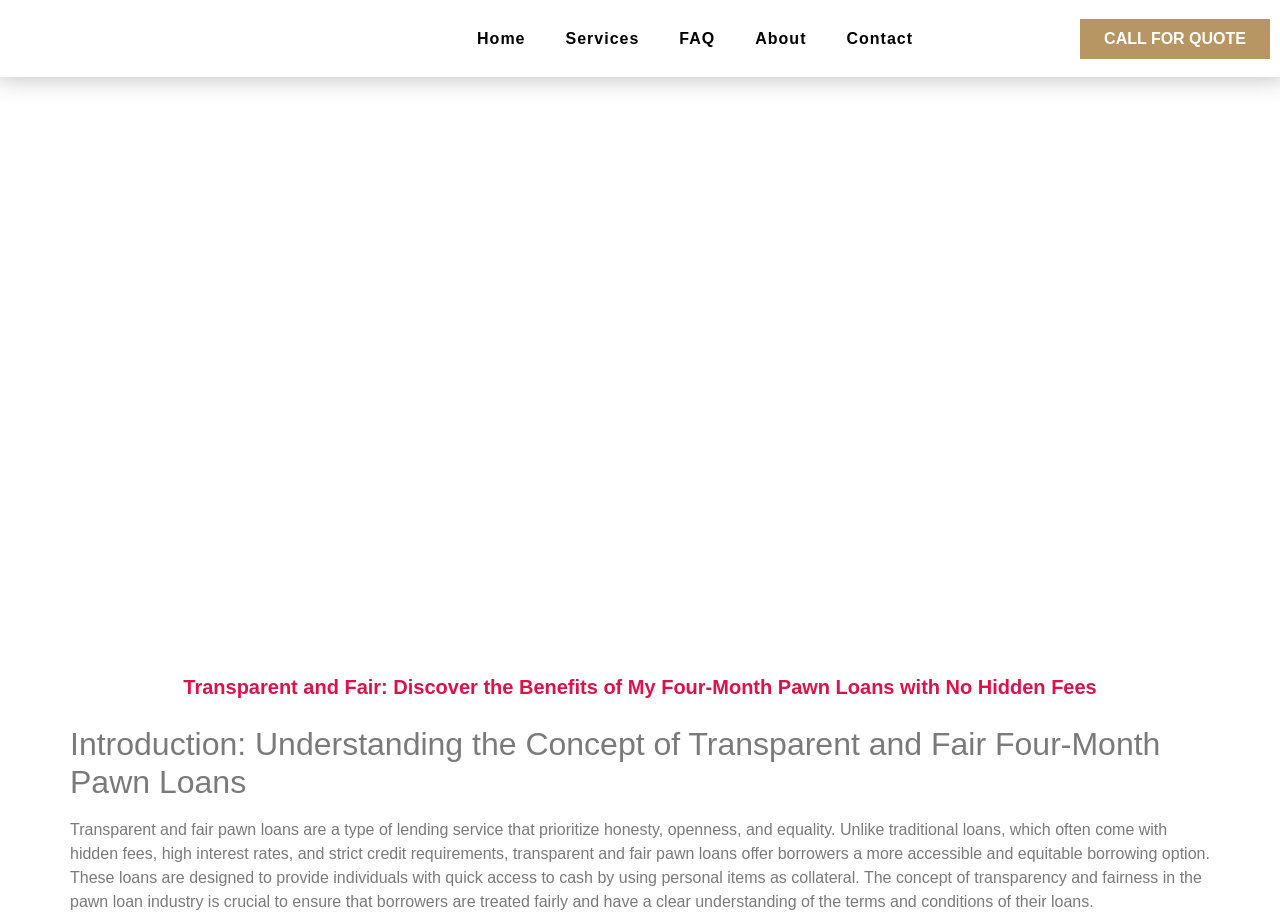Based on the description "wealthydatingsites.com", find the bounding box of the specified UI element.

None